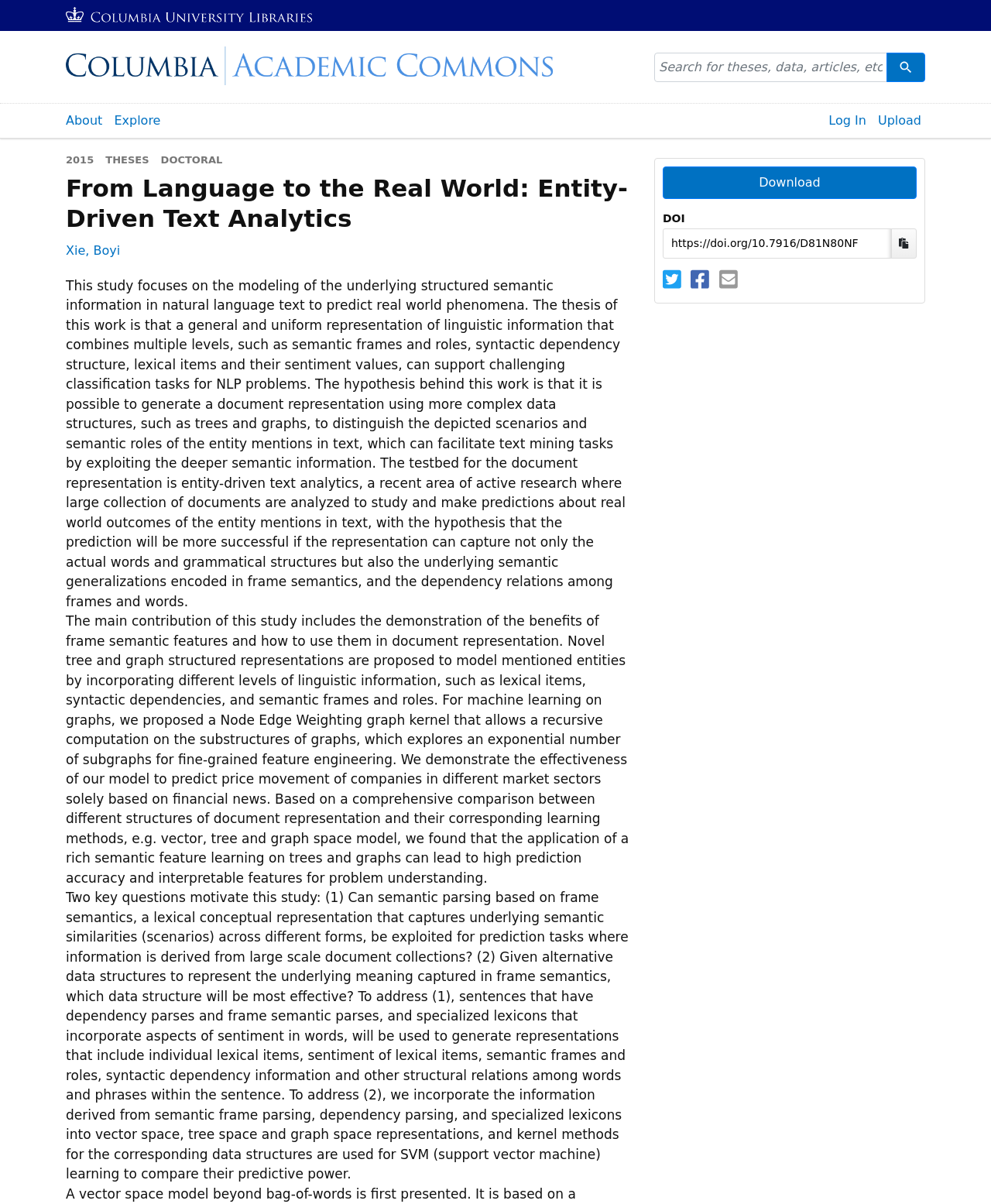Please reply with a single word or brief phrase to the question: 
What is the name of the author of this thesis?

Xie, Boyi